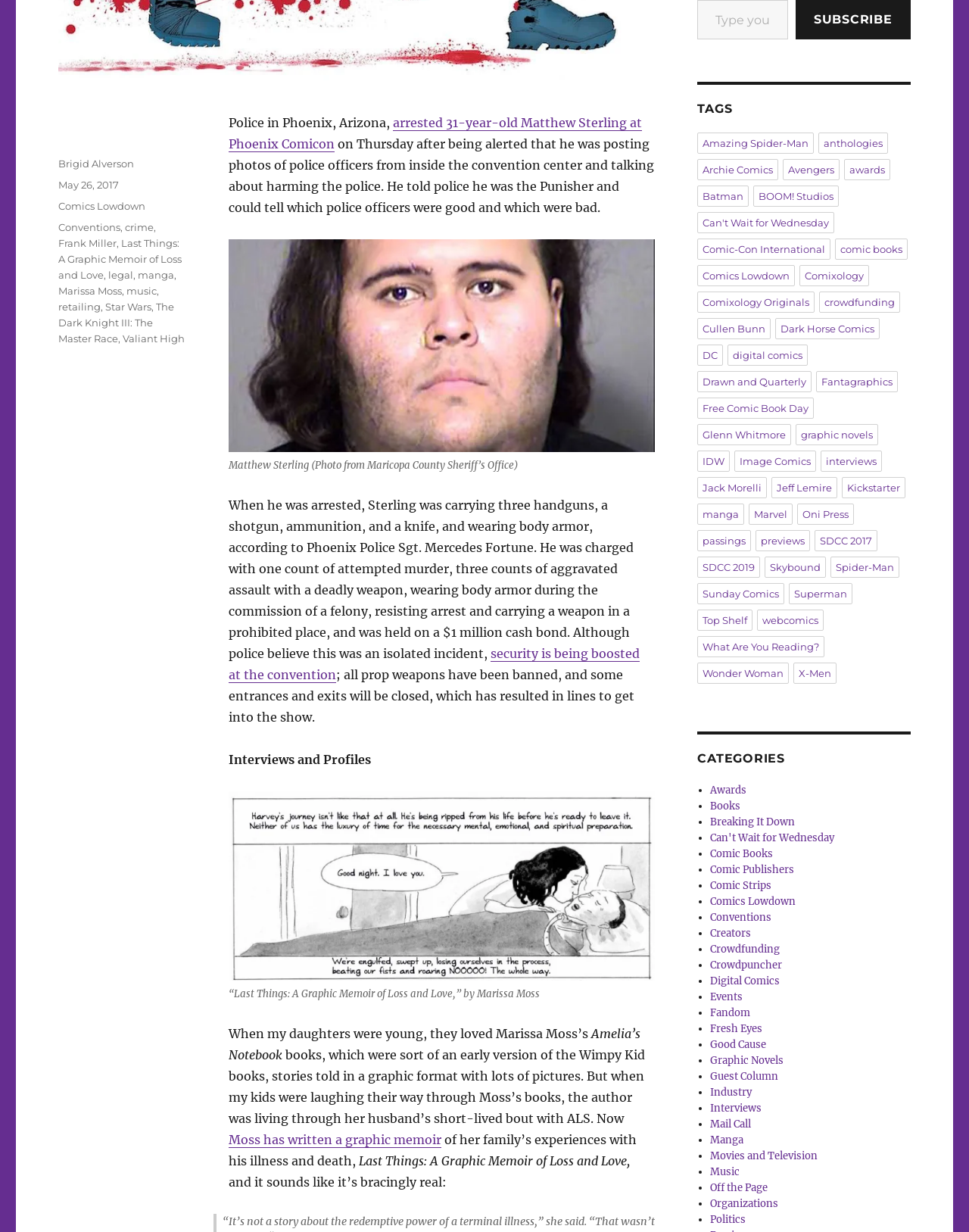Given the element description, predict the bounding box coordinates in the format (top-left x, top-left y, bottom-right x, bottom-right y). Make sure all values are between 0 and 1. Here is the element description: Can't Wait for Wednesday

[0.733, 0.675, 0.861, 0.686]